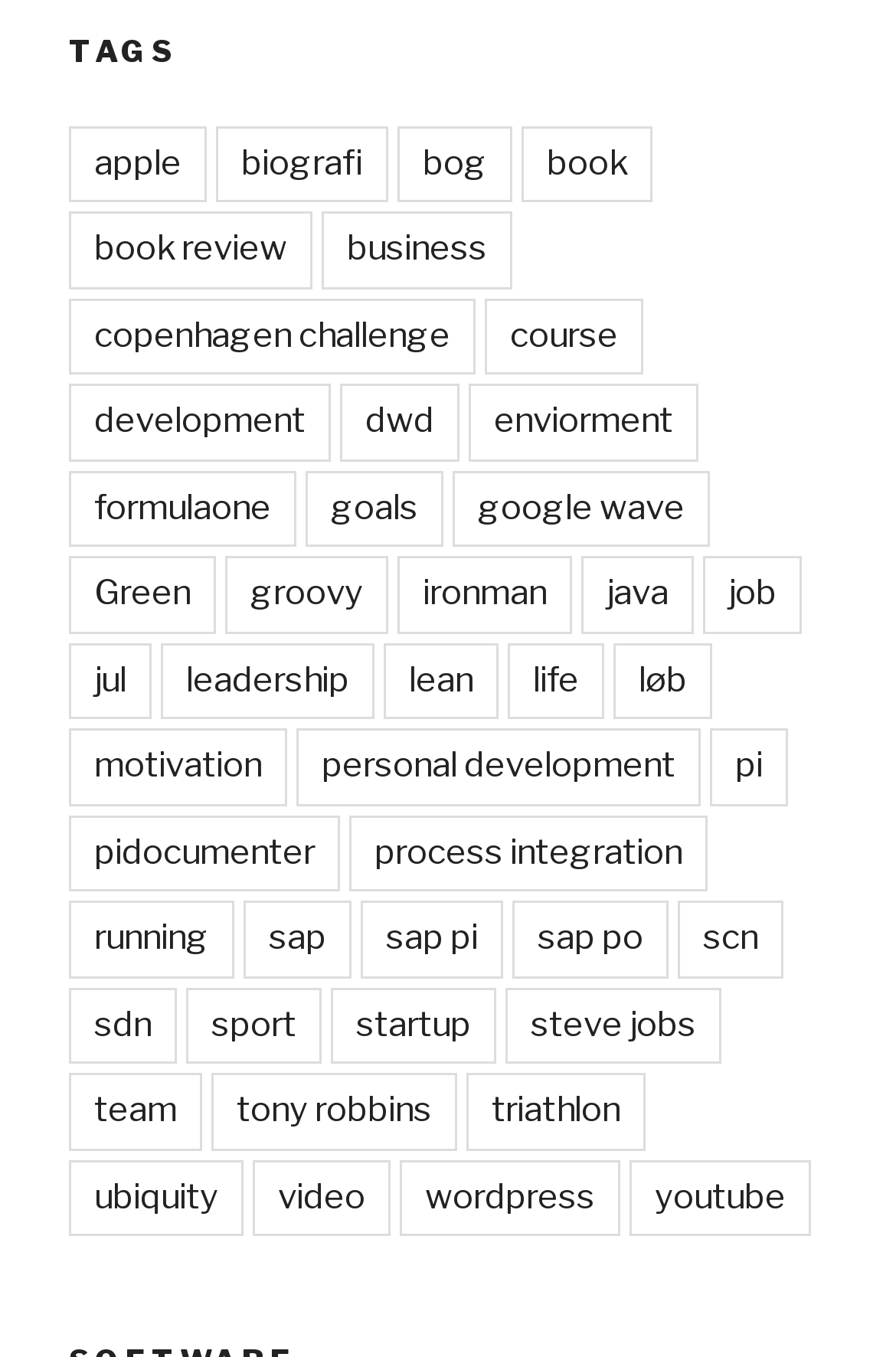From the webpage screenshot, identify the region described by Free By Tapping. Provide the bounding box coordinates as (top-left x, top-left y, bottom-right x, bottom-right y), with each value being a floating point number between 0 and 1.

None